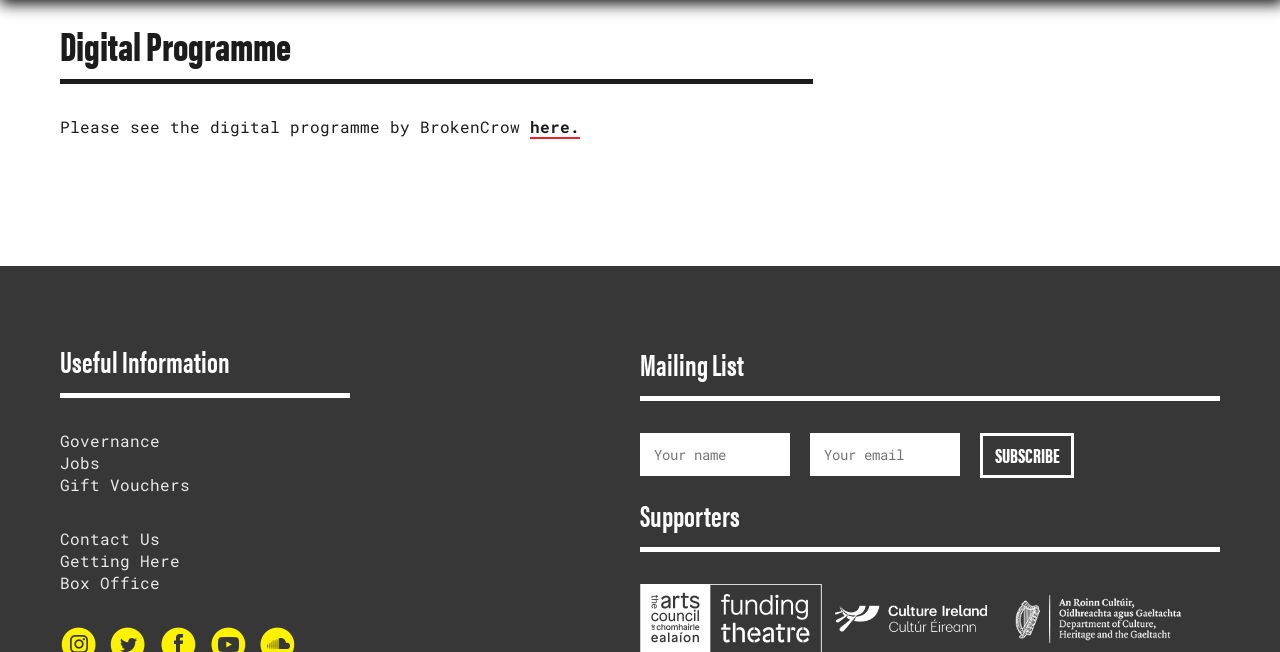Given the element description: "SUBSCRIBE", predict the bounding box coordinates of this UI element. The coordinates must be four float numbers between 0 and 1, given as [left, top, right, bottom].

[0.766, 0.664, 0.839, 0.732]